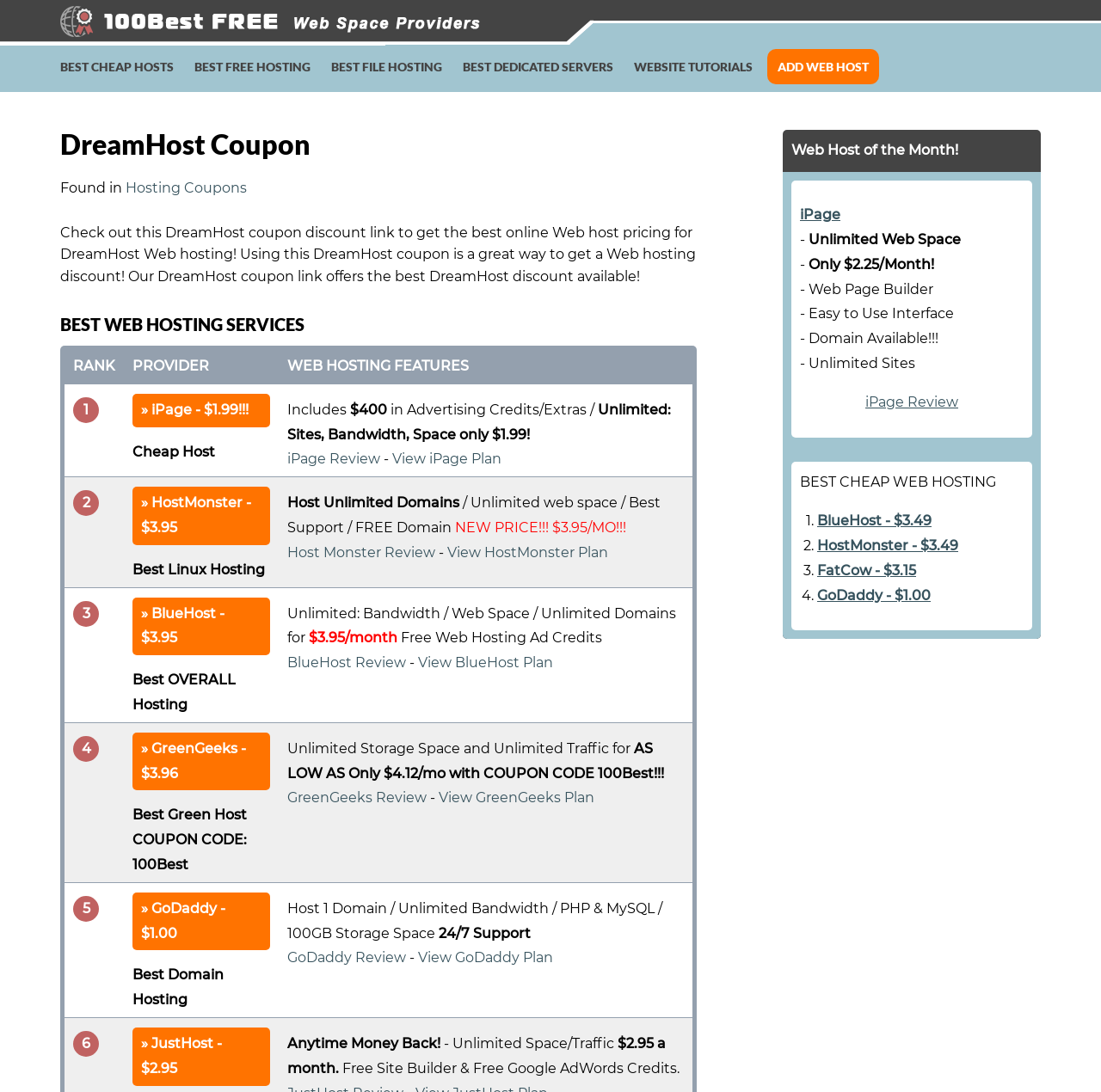Determine the bounding box coordinates of the element's region needed to click to follow the instruction: "View the 'iPage - $1.99!!! Cheap Host' plan". Provide these coordinates as four float numbers between 0 and 1, formatted as [left, top, right, bottom].

[0.12, 0.361, 0.245, 0.391]